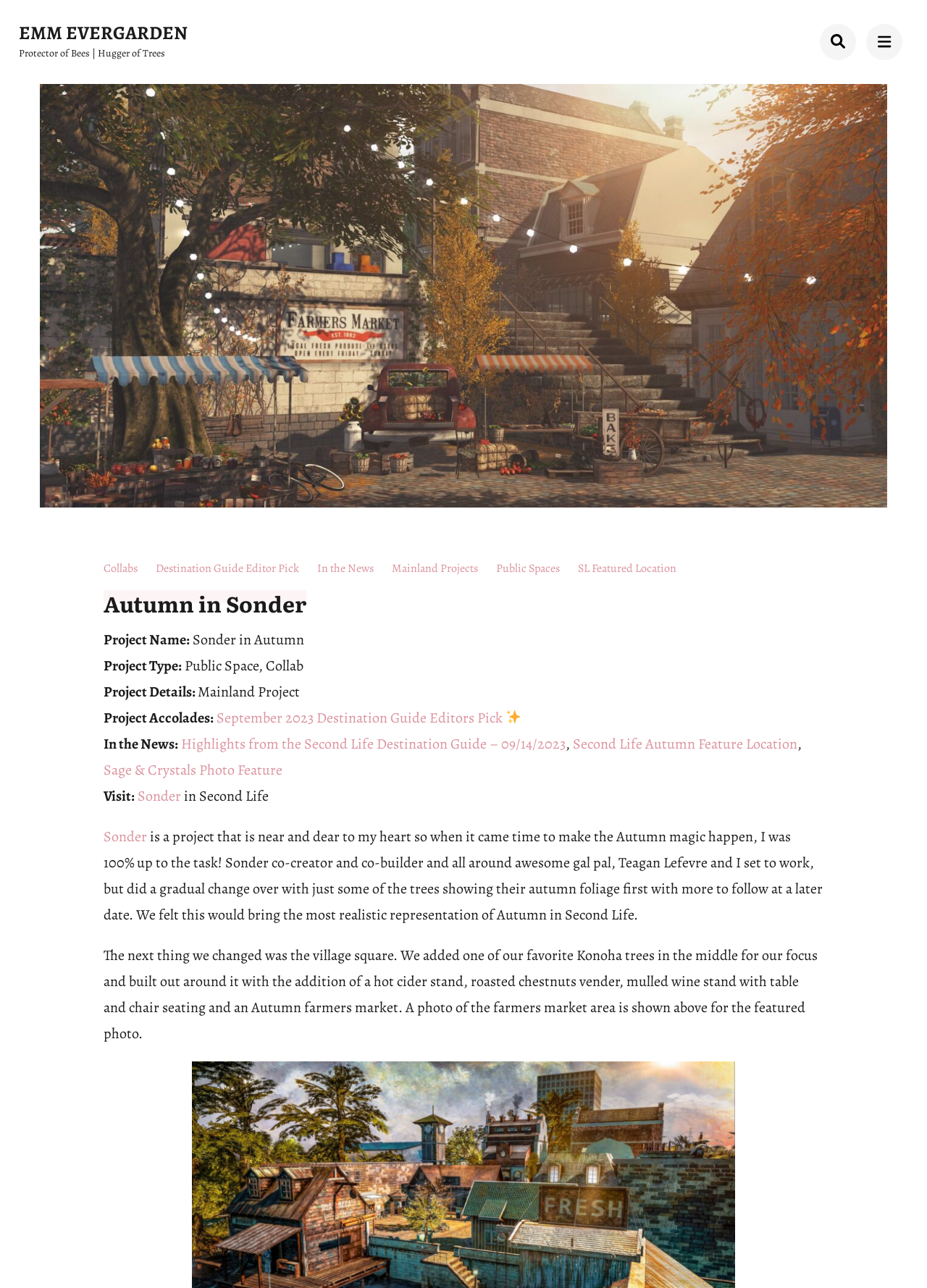Please specify the bounding box coordinates of the area that should be clicked to accomplish the following instruction: "Check out the 'In the News' section". The coordinates should consist of four float numbers between 0 and 1, i.e., [left, top, right, bottom].

[0.342, 0.435, 0.422, 0.448]